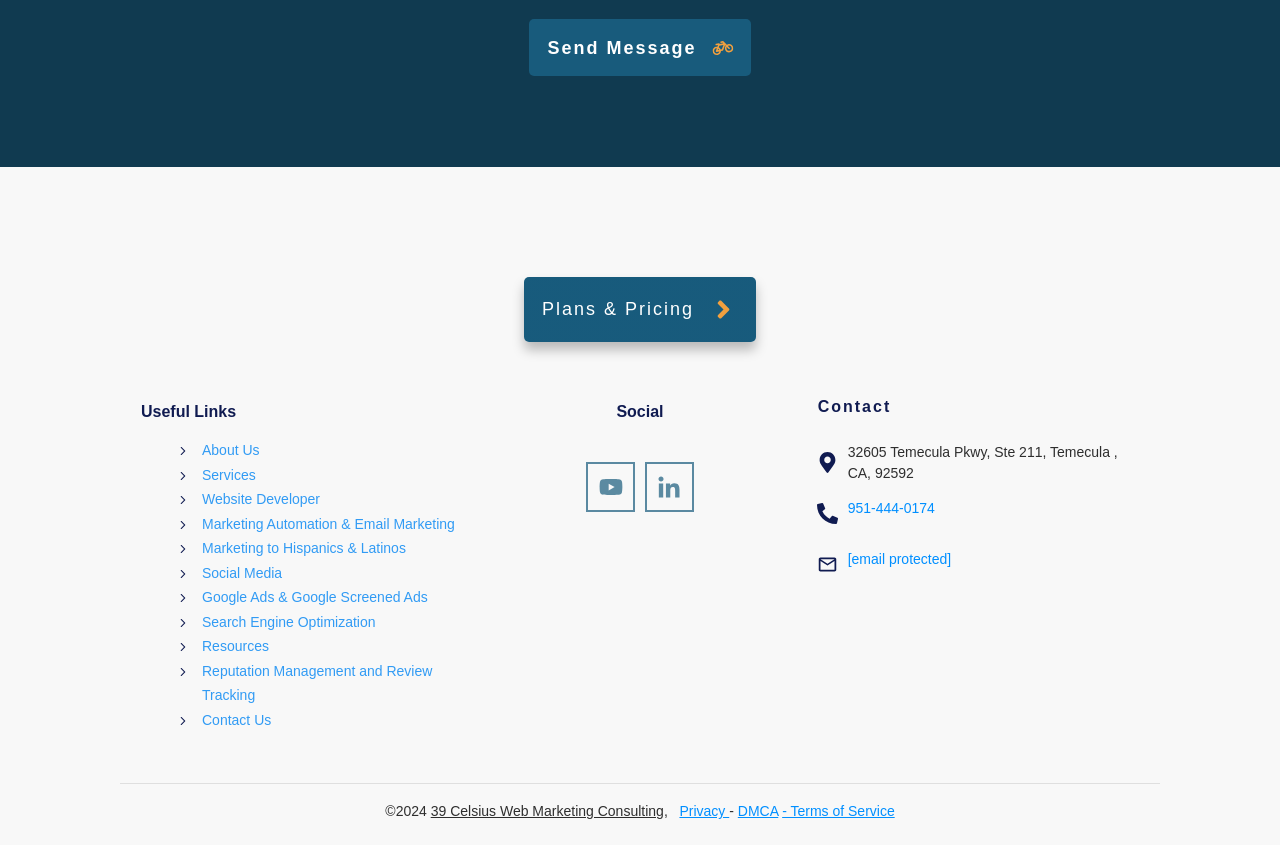Answer the following query with a single word or phrase:
What are the social media platforms listed on the webpage?

Not specified